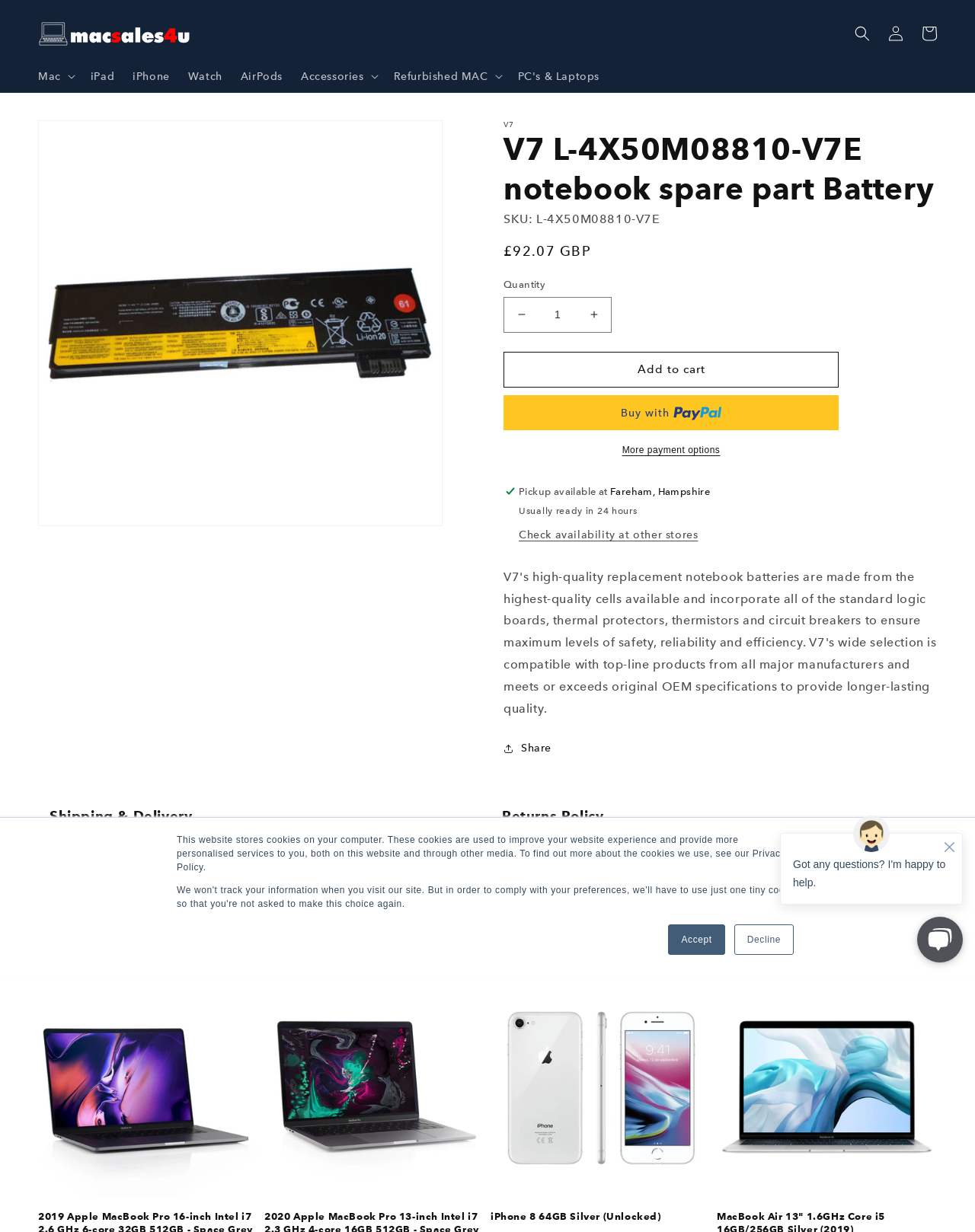Locate the bounding box coordinates of the element you need to click to accomplish the task described by this instruction: "Check availability at other stores".

[0.532, 0.428, 0.716, 0.441]